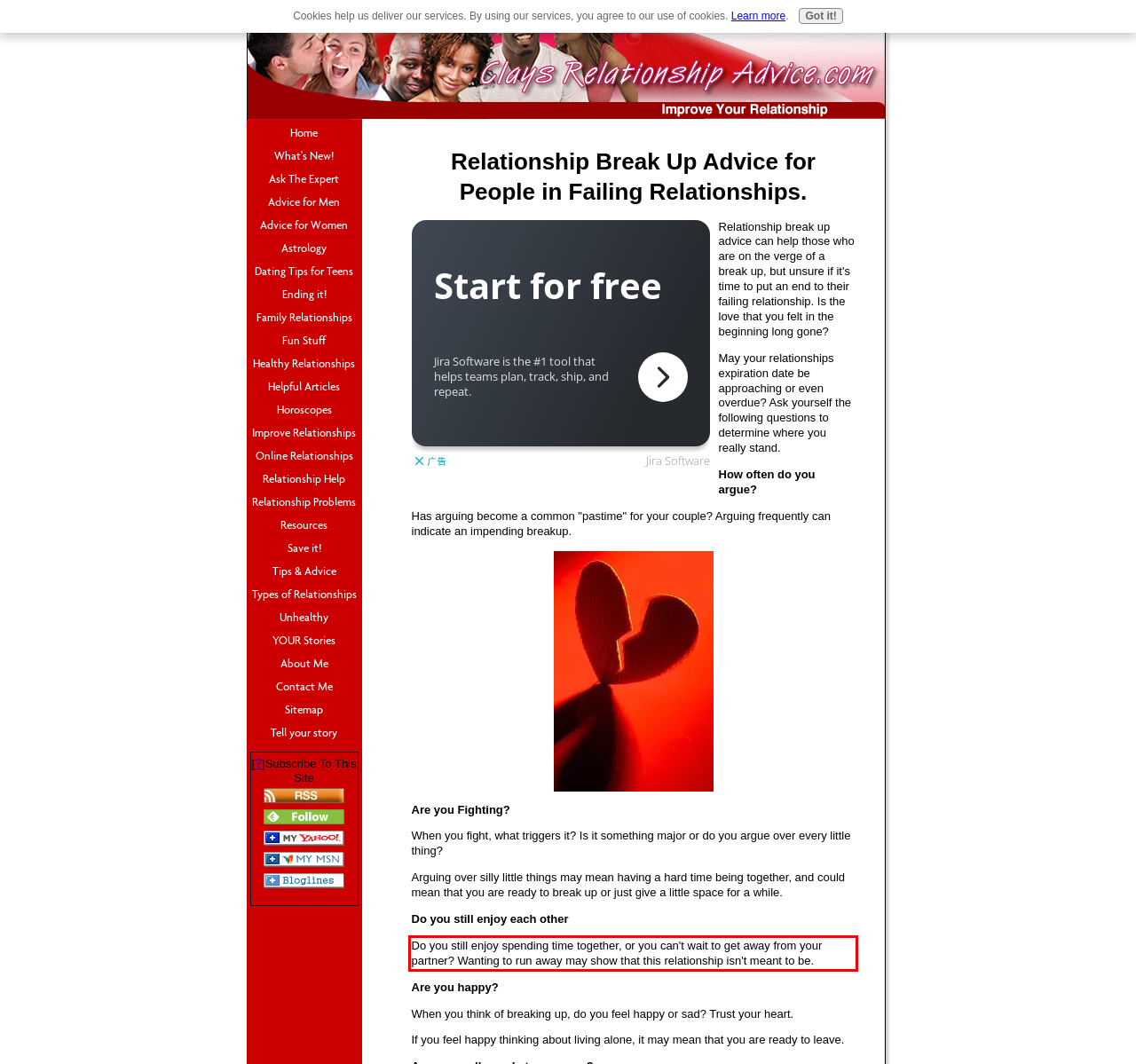Please extract the text content within the red bounding box on the webpage screenshot using OCR.

Do you still enjoy spending time together, or you can't wait to get away from your partner? Wanting to run away may show that this relationship isn't meant to be.